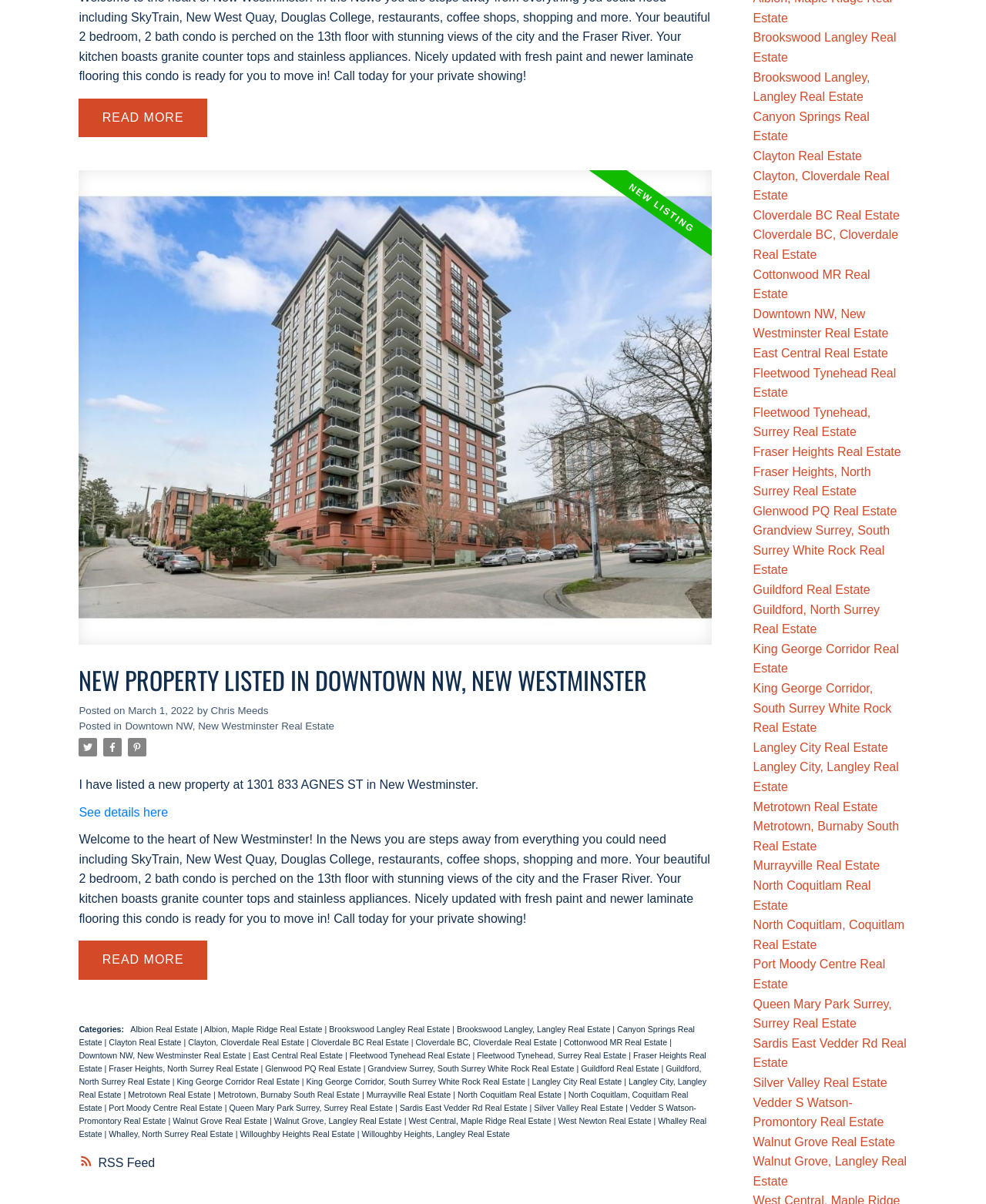Using the element description Cottonwood MR Real Estate, predict the bounding box coordinates for the UI element. Provide the coordinates in (top-left x, top-left y, bottom-right x, bottom-right y) format with values ranging from 0 to 1.

[0.764, 0.222, 0.883, 0.25]